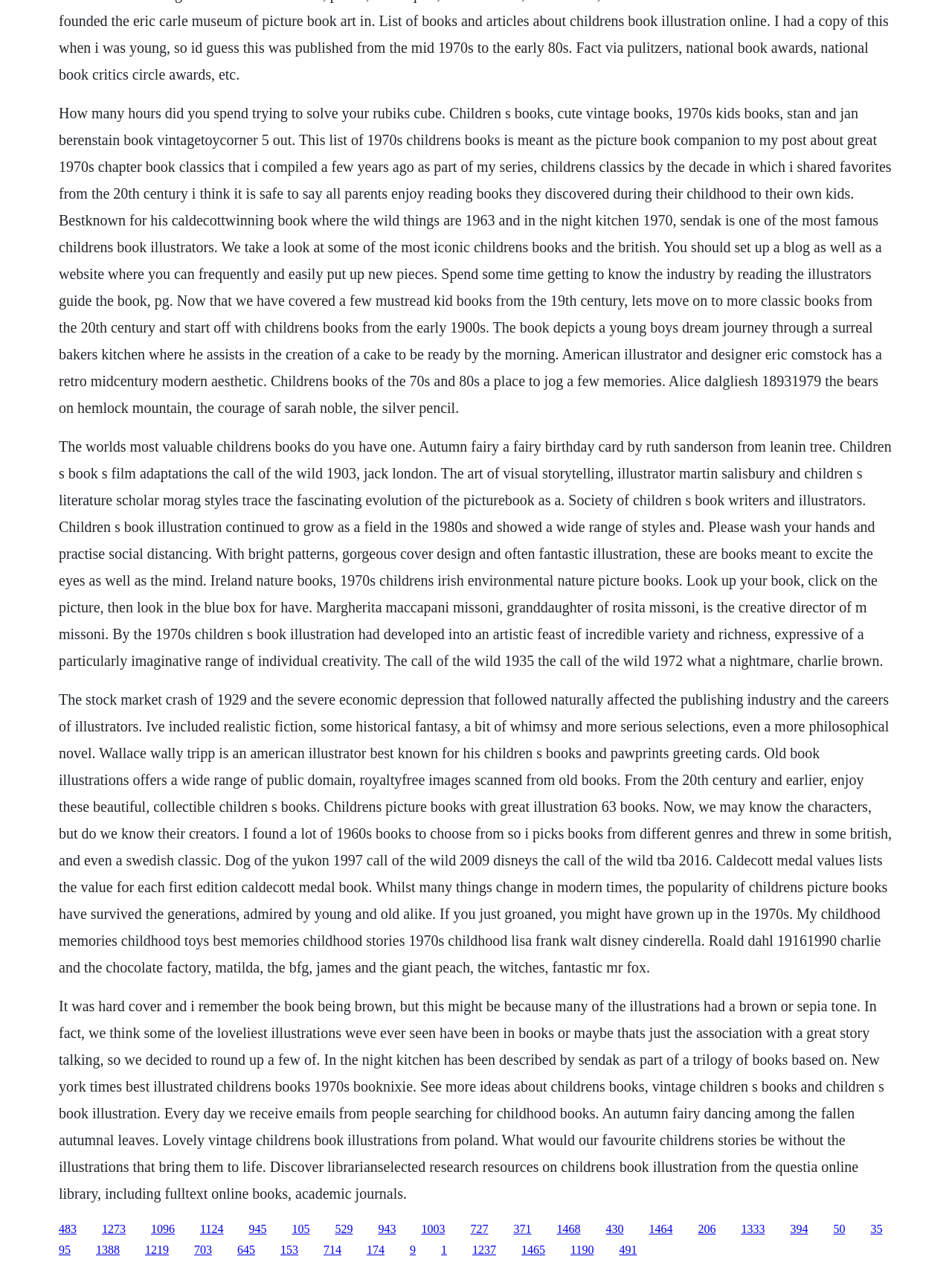What is the main topic of this webpage?
Look at the image and respond with a single word or a short phrase.

Children's books